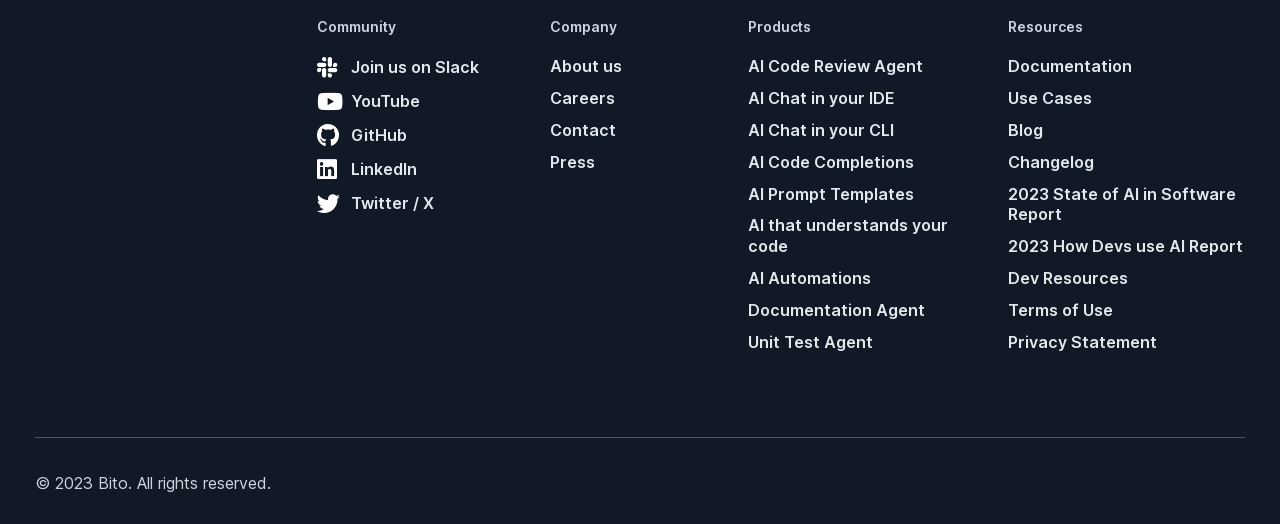Pinpoint the bounding box coordinates of the clickable element to carry out the following instruction: "Read the blog."

[0.788, 0.229, 0.972, 0.269]